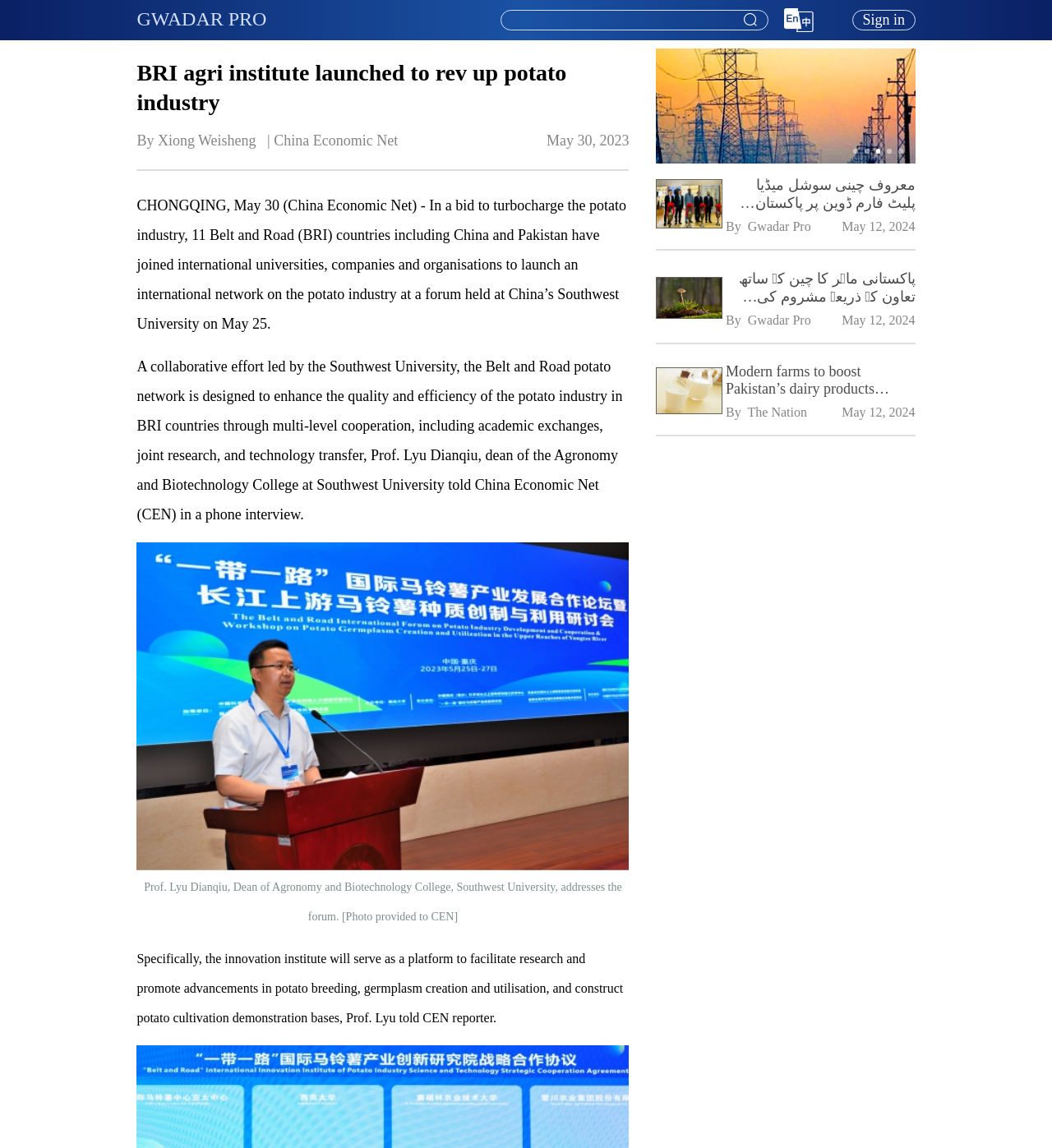What is the name of the dean of the Agronomy and Biotechnology College at Southwest University?
Carefully analyze the image and provide a thorough answer to the question.

The article quotes Prof. Lyu Dianqiu, dean of the Agronomy and Biotechnology College at Southwest University, in a phone interview with China Economic Net (CEN).